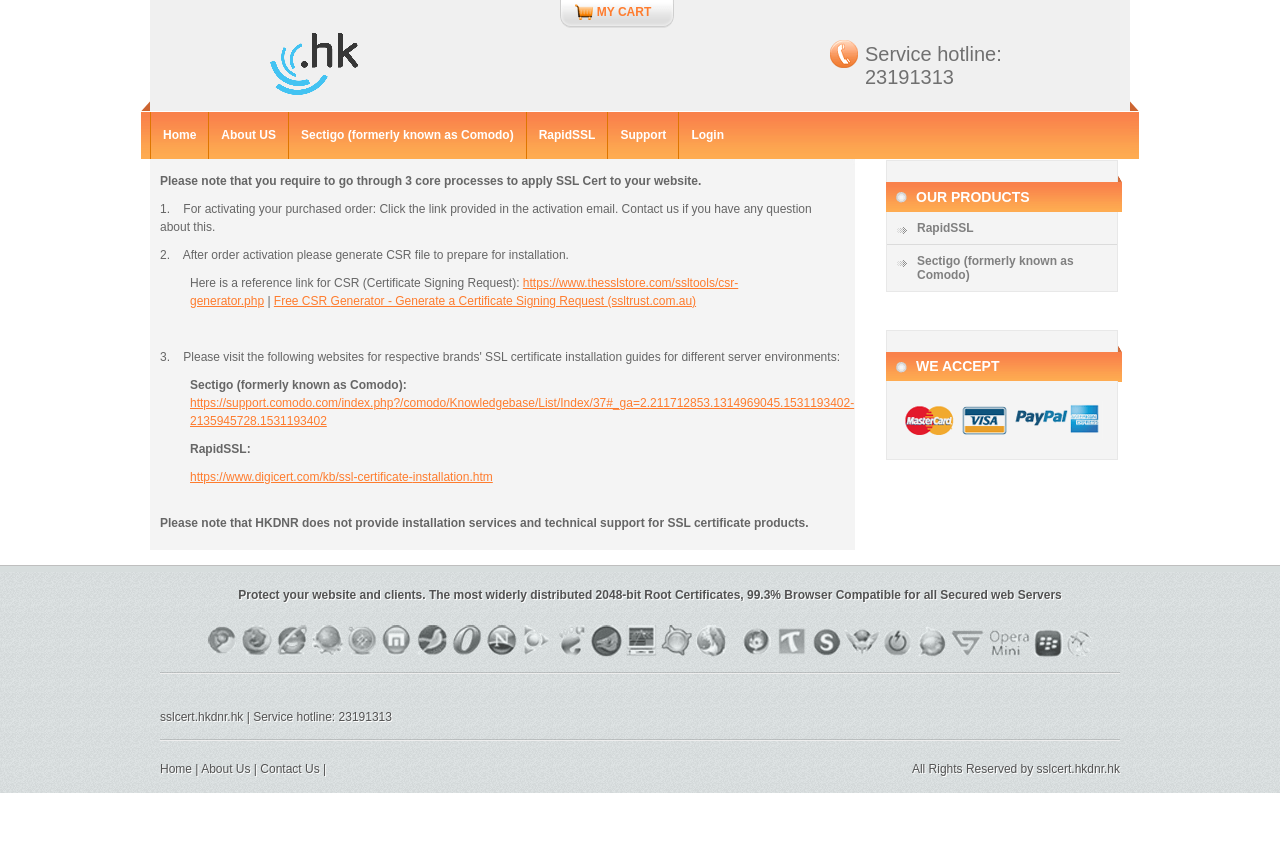Using the webpage screenshot and the element description Sectigo (formerly known as Comodo), determine the bounding box coordinates. Specify the coordinates in the format (top-left x, top-left y, bottom-right x, bottom-right y) with values ranging from 0 to 1.

[0.693, 0.29, 0.873, 0.344]